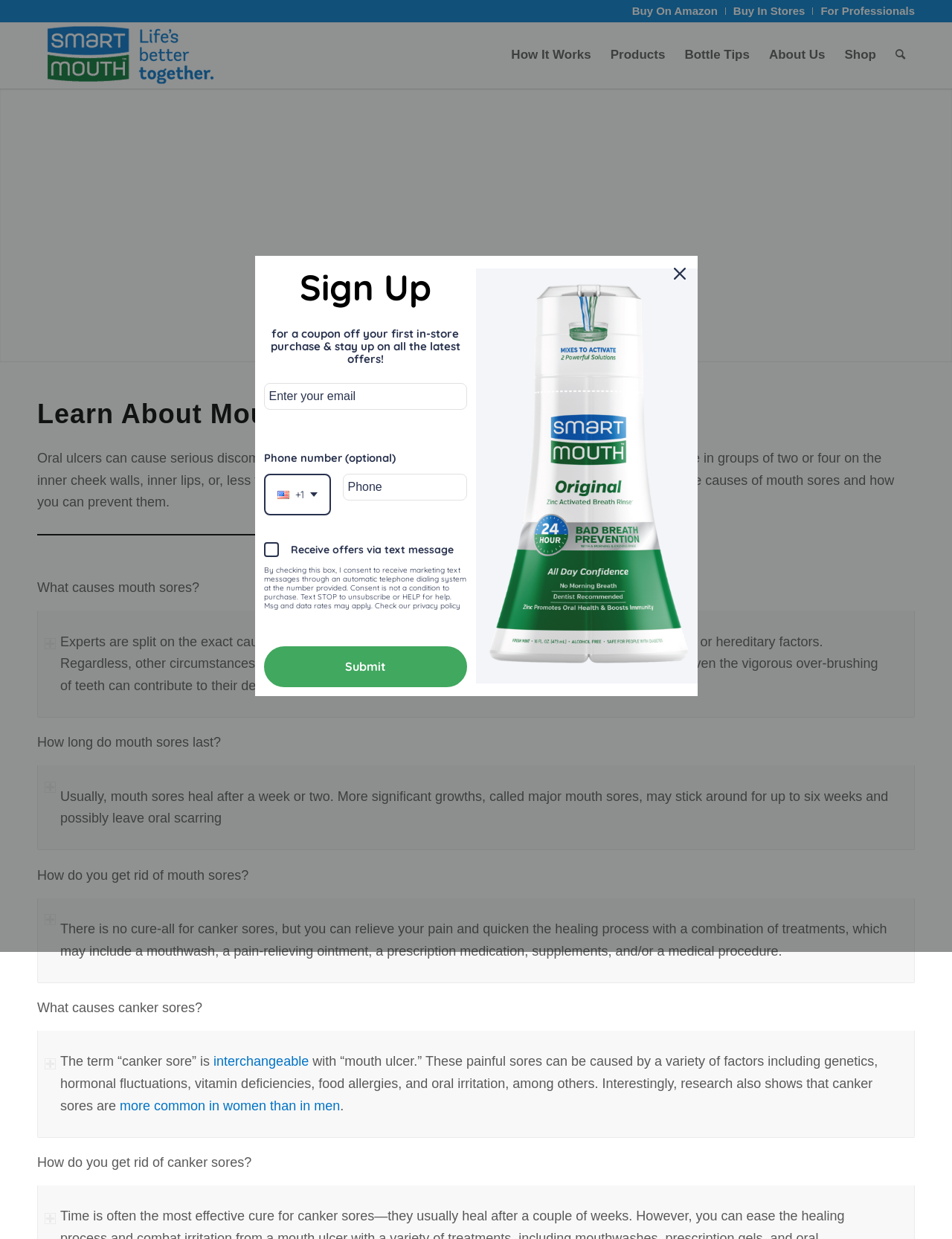Generate a comprehensive description of the contents of the webpage.

This webpage is about mouth sores, their causes, and prevention. At the top, there is a menu with several options, including "Buy On Amazon", "Buy In Stores", "For Professionals", and more. Below the menu, there is a logo of "SmartMouth" with a link to the homepage. 

To the right of the logo, there are several menu items, including "How It Works", "Products", "Bottle Tips", "About Us", "Shop", and "Search". 

Below these menu items, there is a table with a heading "Mouth Sores" and a paragraph of text that explains what mouth sores are and their impact on the population. 

Further down, there is a large image that spans the entire width of the page. 

Below the image, there is a heading "Learn About Mouth Sores: Causes & Prevention" and a paragraph of text that explains the discomfort caused by mouth sores and how they can be prevented. 

The main content of the page is organized into four tabs: "What causes mouth sores?", "How long do mouth sores last?", "How do you get rid of mouth sores?", and "What causes canker sores?". Each tab contains a section of text that answers the corresponding question. 

At the bottom of the page, there is a promotional dialog box that is modal, meaning it appears on top of the rest of the content. The dialog box has a form that allows users to sign up for a coupon and receive marketing text messages. The form includes fields for email and phone number, as well as a checkbox to consent to receiving marketing messages. There is also a button to submit the form and a link to a privacy policy.